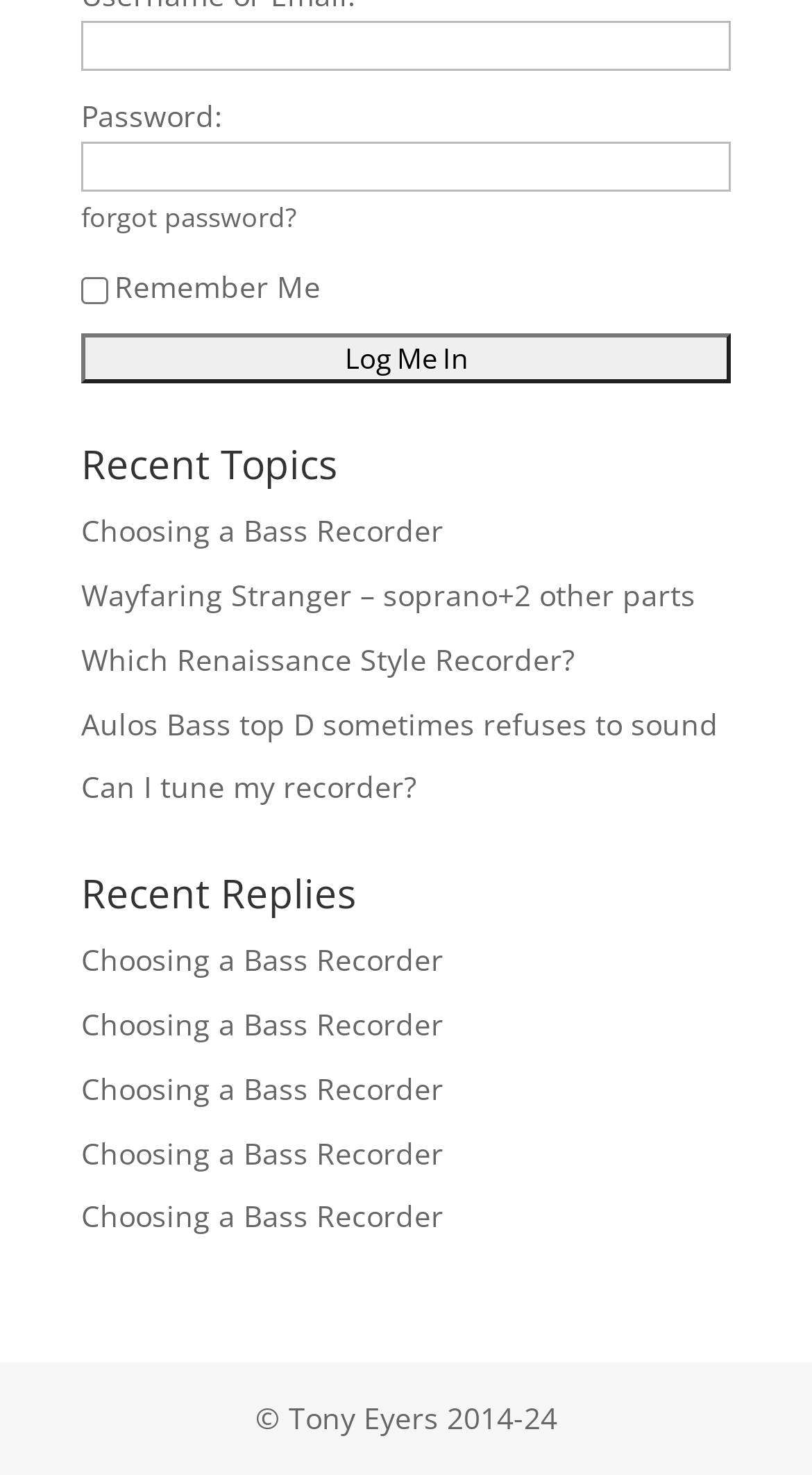How many login fields are there?
Carefully analyze the image and provide a thorough answer to the question.

There are two login fields, one for 'Username or Email' and one for 'Password', which are both text boxes.